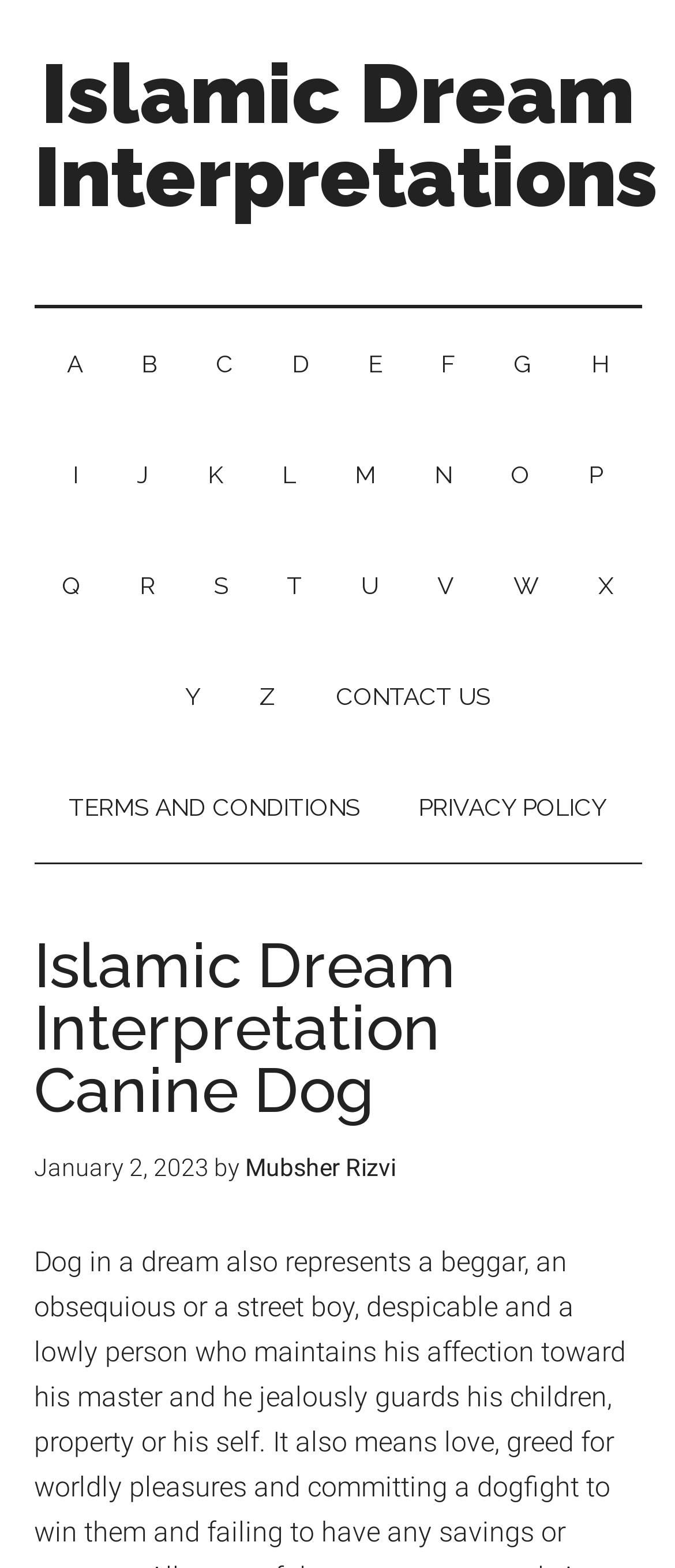Who is the author of the article? Examine the screenshot and reply using just one word or a brief phrase.

Mubsher Rizvi